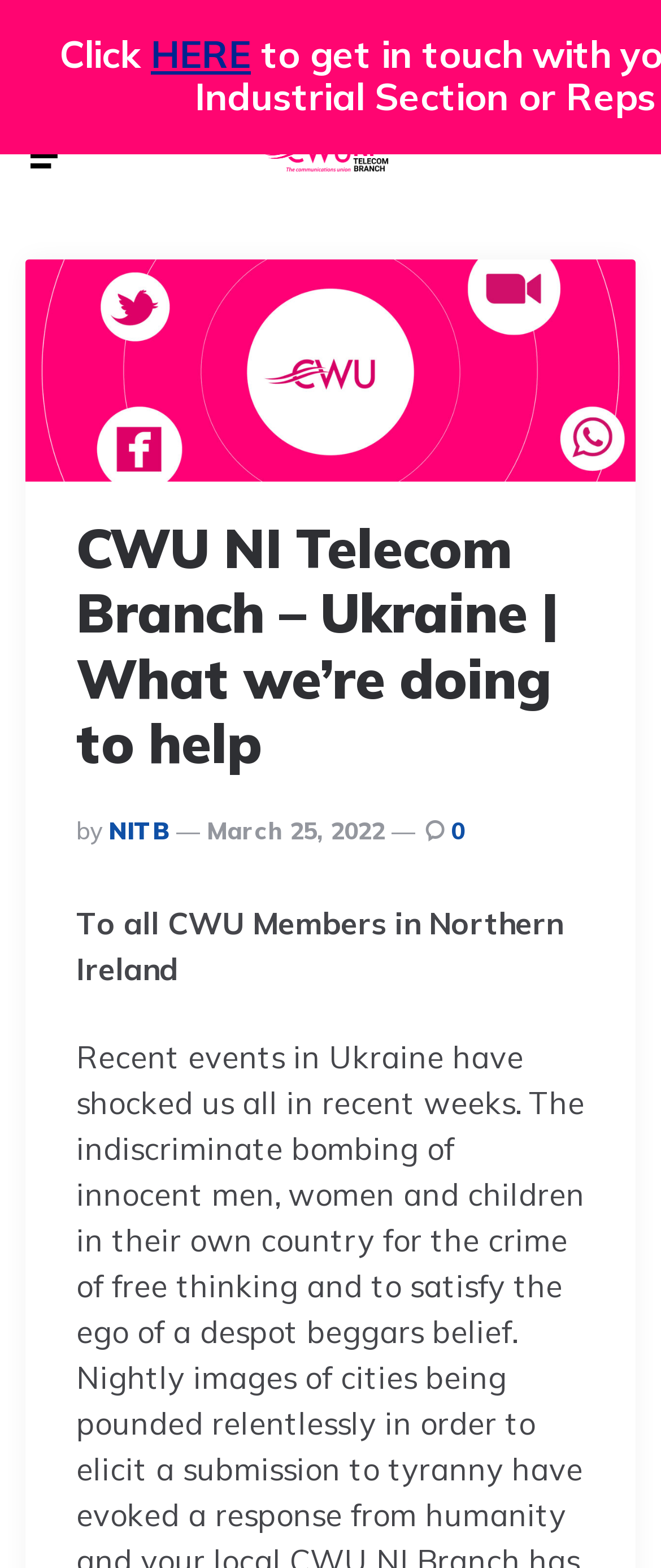What is the date of the latest post?
Refer to the image and provide a concise answer in one word or phrase.

March 25, 2022